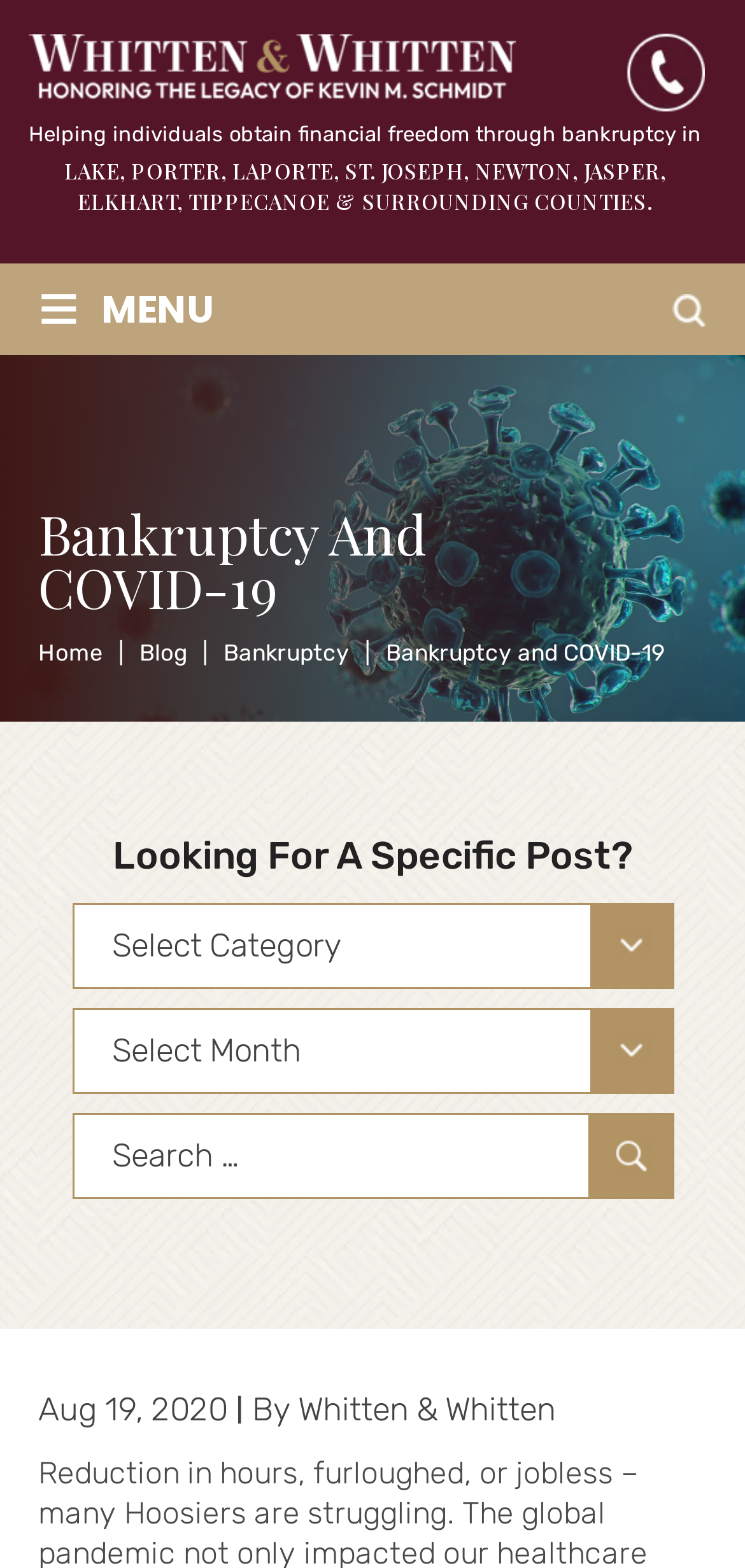Using a single word or phrase, answer the following question: 
How many navigation menu items are there?

4